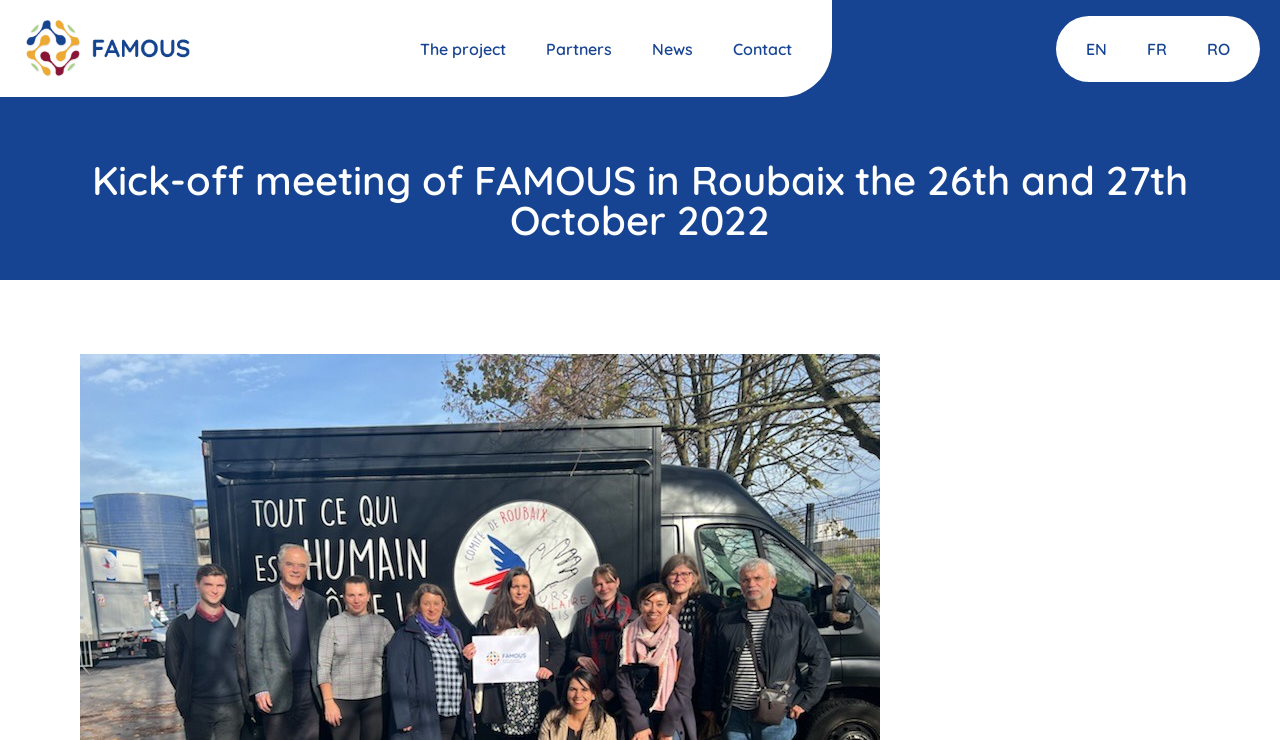Please analyze the image and provide a thorough answer to the question:
What are the main sections of the webpage?

The main sections of the webpage can be found in the links at the top of the webpage, which are 'The project', 'Partners', 'News', and 'Contact'.